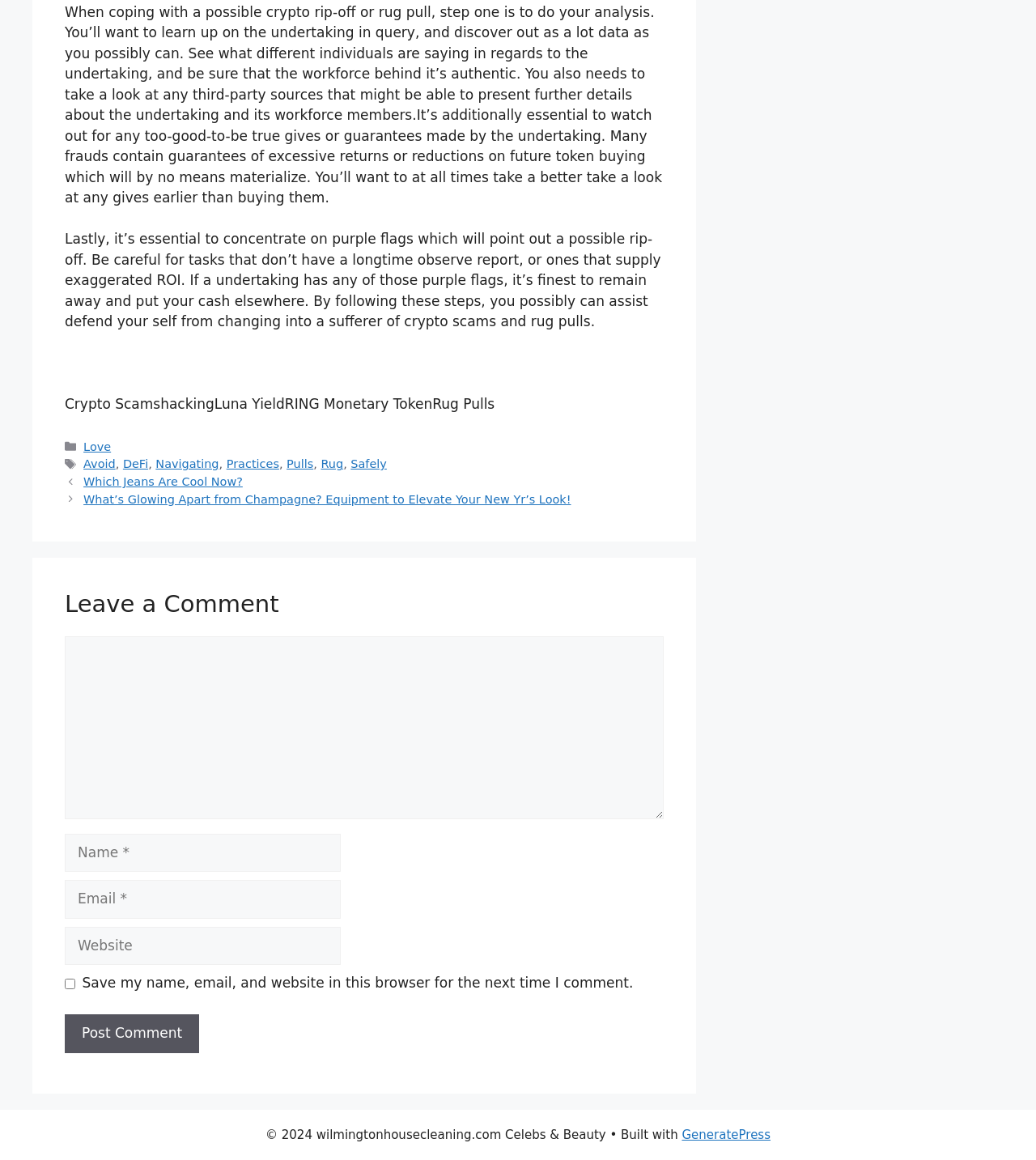Respond with a single word or phrase to the following question: How many links are there in the footer?

11